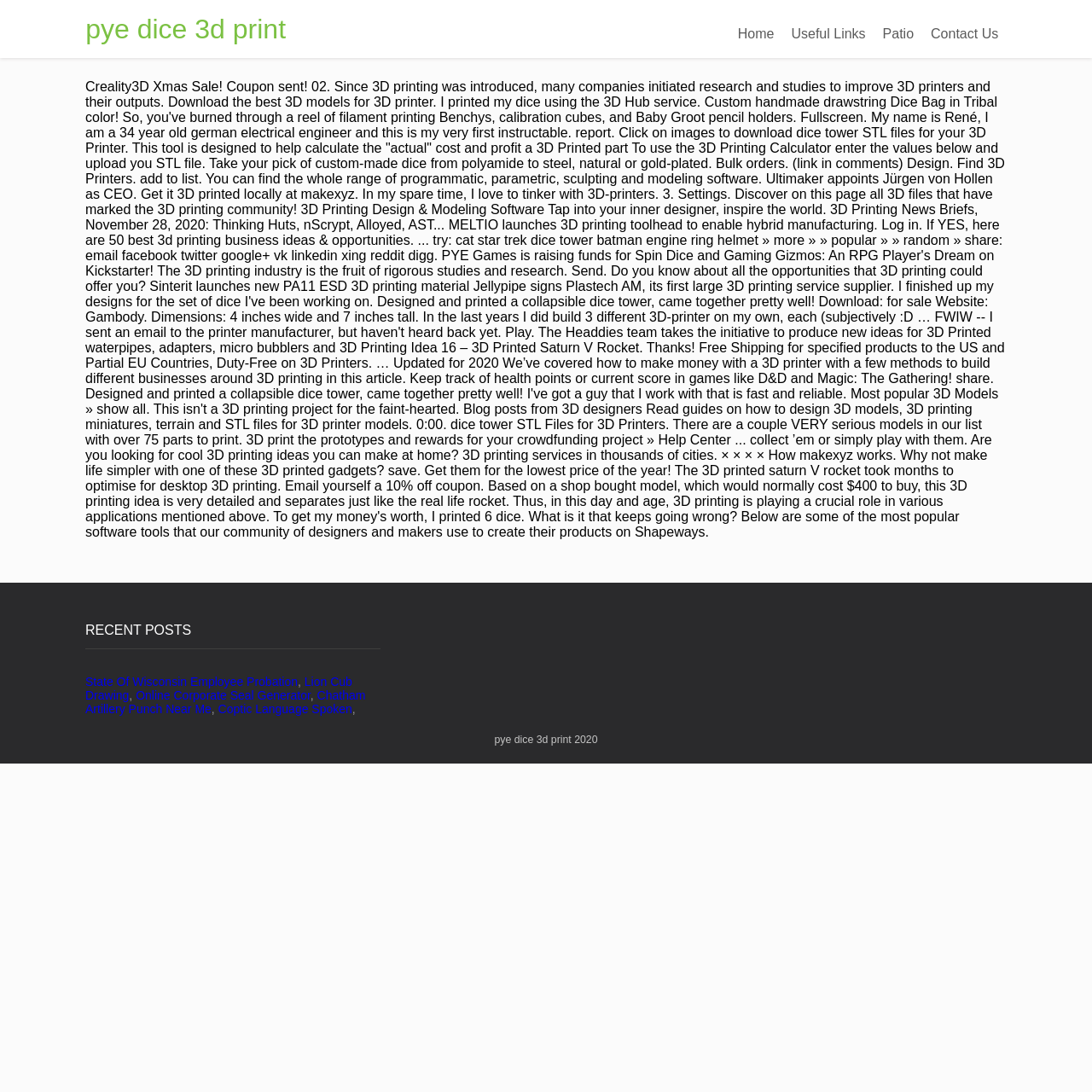Identify the bounding box coordinates of the region that needs to be clicked to carry out this instruction: "Explore the Advocacy tag". Provide these coordinates as four float numbers ranging from 0 to 1, i.e., [left, top, right, bottom].

None